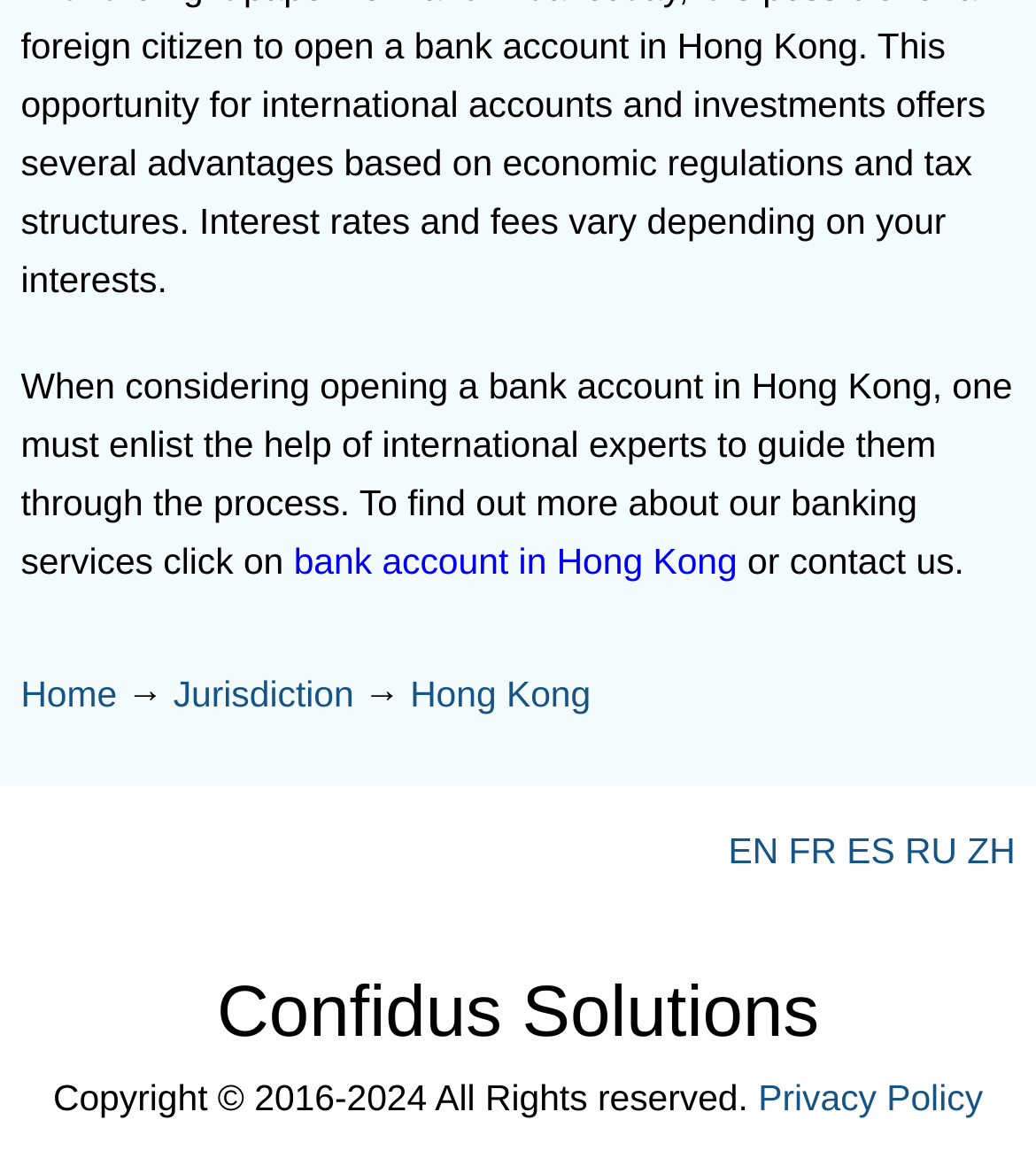Please find and report the bounding box coordinates of the element to click in order to perform the following action: "View Privacy Policy". The coordinates should be expressed as four float numbers between 0 and 1, in the format [left, top, right, bottom].

[0.732, 0.925, 0.949, 0.96]